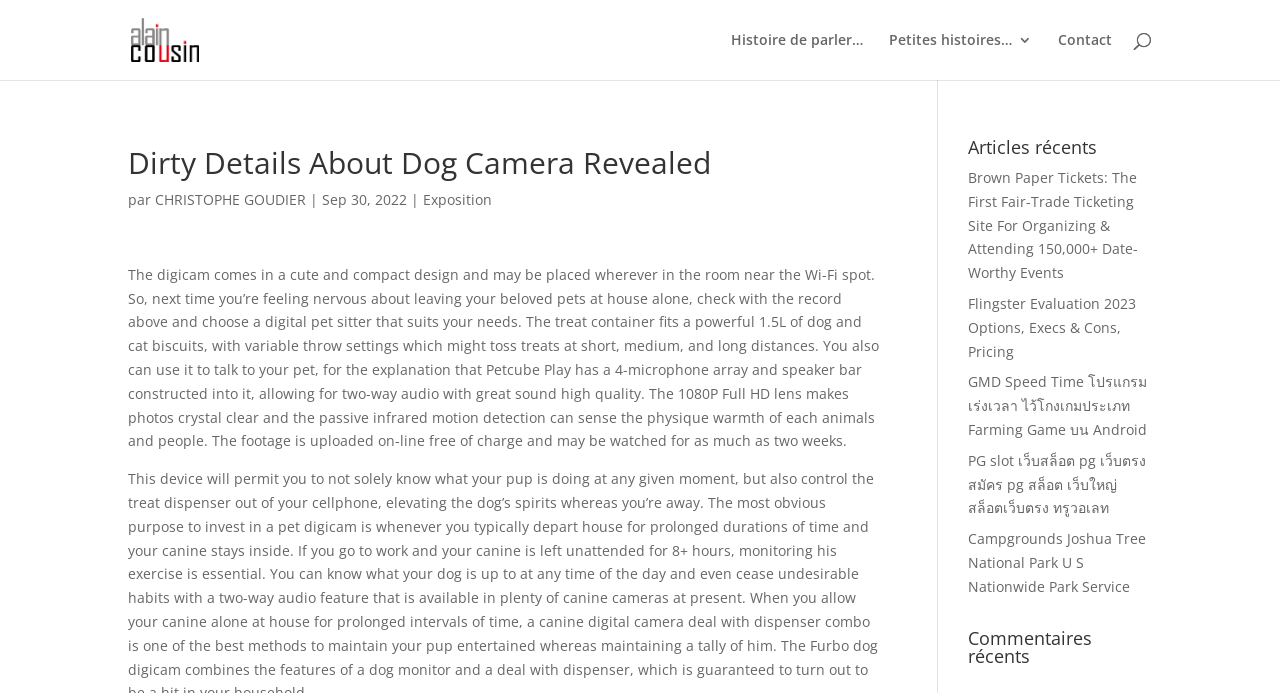What is the capacity of the treat container?
Please provide a comprehensive answer based on the contents of the image.

The capacity of the treat container can be found in the StaticText element with the text 'The treat container fits a powerful 1.5L of dog and cat biscuits...' which is located in the main content area of the webpage.